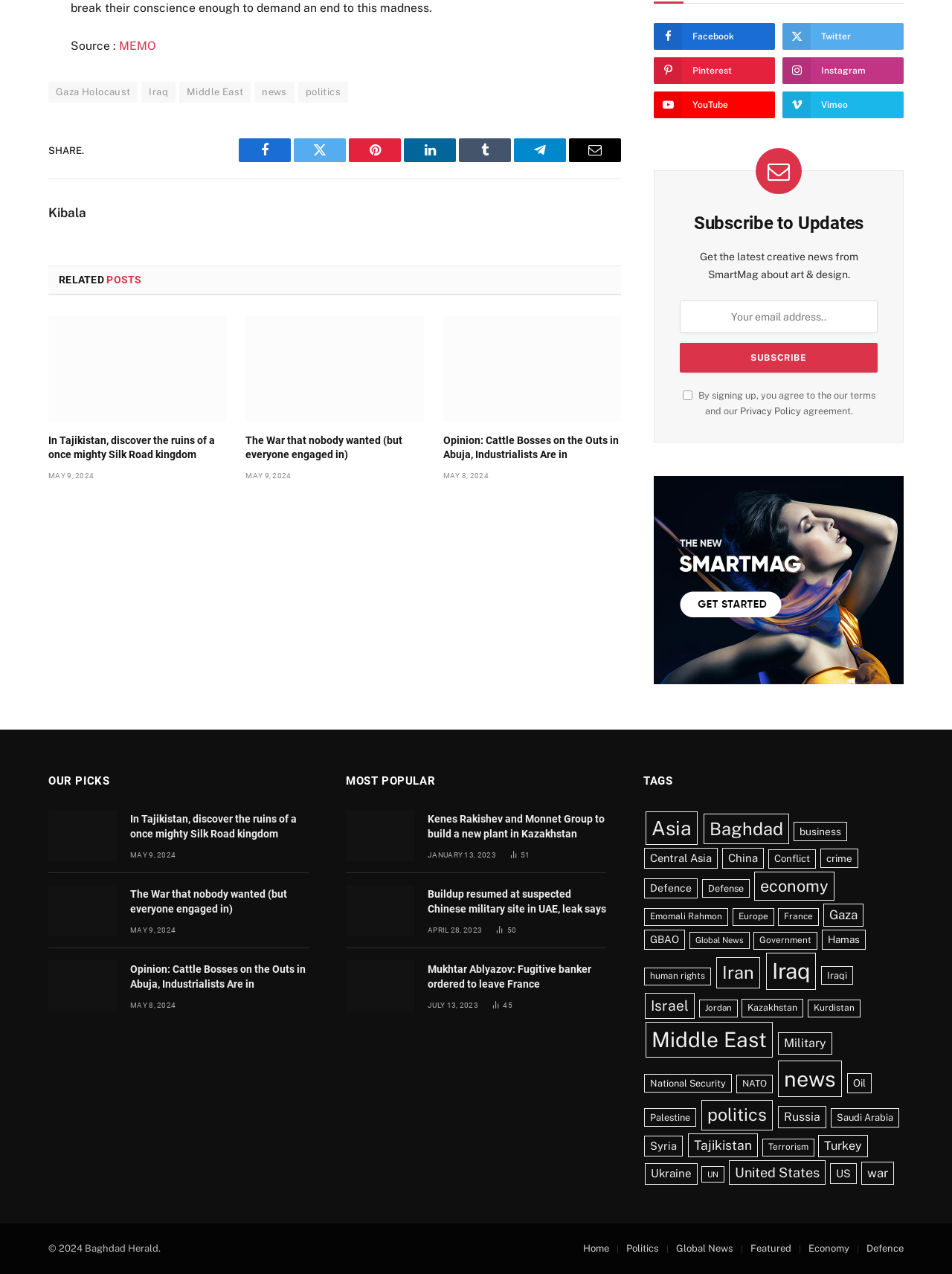What is the most popular article?
Carefully analyze the image and provide a detailed answer to the question.

The most popular article is indicated by the 'MOST POPULAR' heading, and it is titled 'Kenes Rakishev and Monnet Group to build a new plant in Kazakhstan', which has 51 article views.